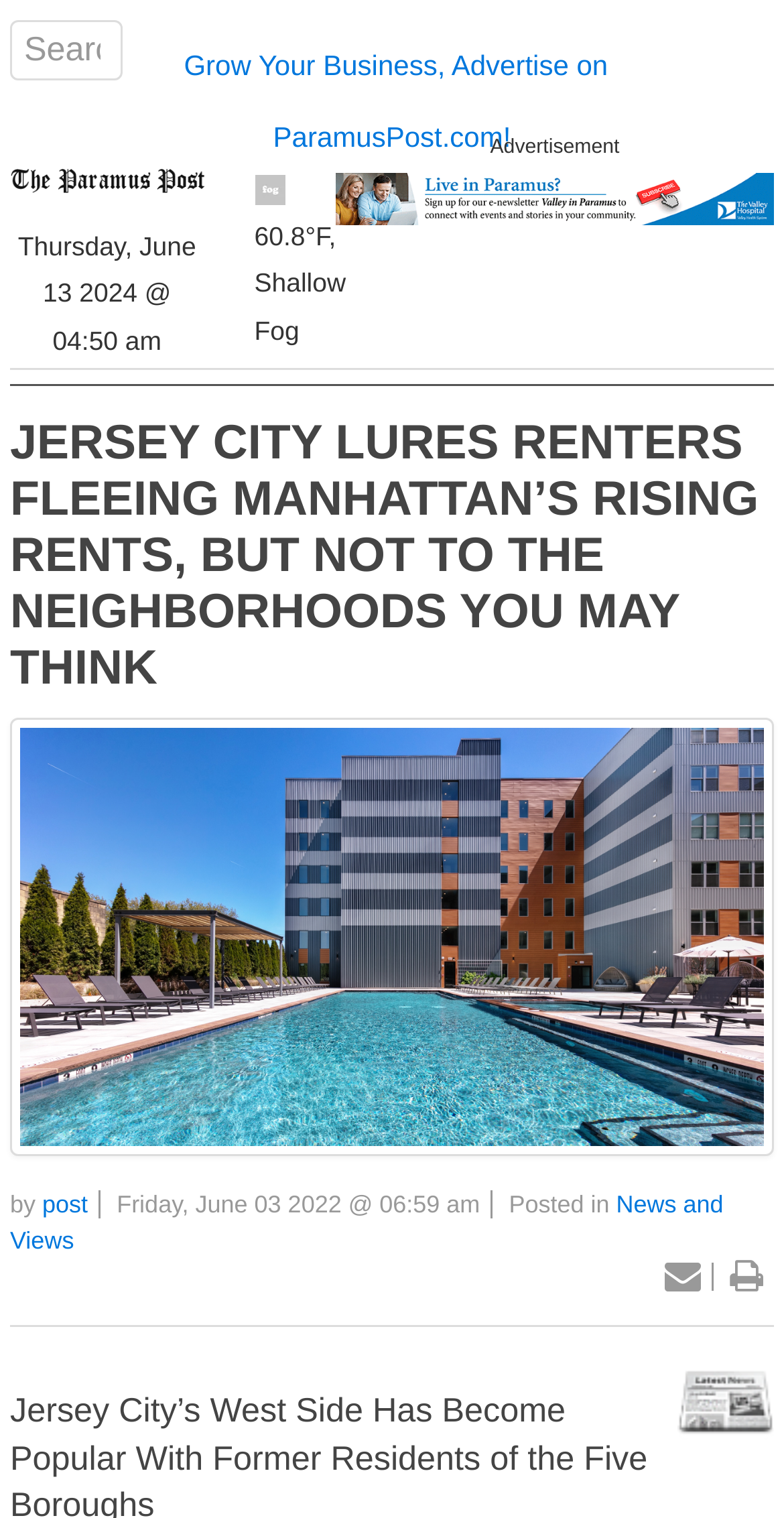Find the bounding box coordinates for the area you need to click to carry out the instruction: "Read the article". The coordinates should be four float numbers between 0 and 1, indicated as [left, top, right, bottom].

[0.013, 0.274, 0.968, 0.458]